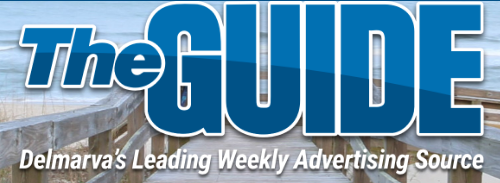Describe the image with as much detail as possible.

The image features the prominent title "The GUIDE," rendered in large, bold blue letters against a serene backdrop that includes a wooden boardwalk leading towards a beach. Beneath the main title, a subtitle reads "Delmarva's Leading Weekly Advertising Source," emphasizing the publication's role in regional advertising. The composition conveys a sense of calm and accessibility, inviting readers to explore local advertising opportunities while showcasing the beautiful coastal scenery of Delmarva, reinforcing the connection between the guide and the community it serves.